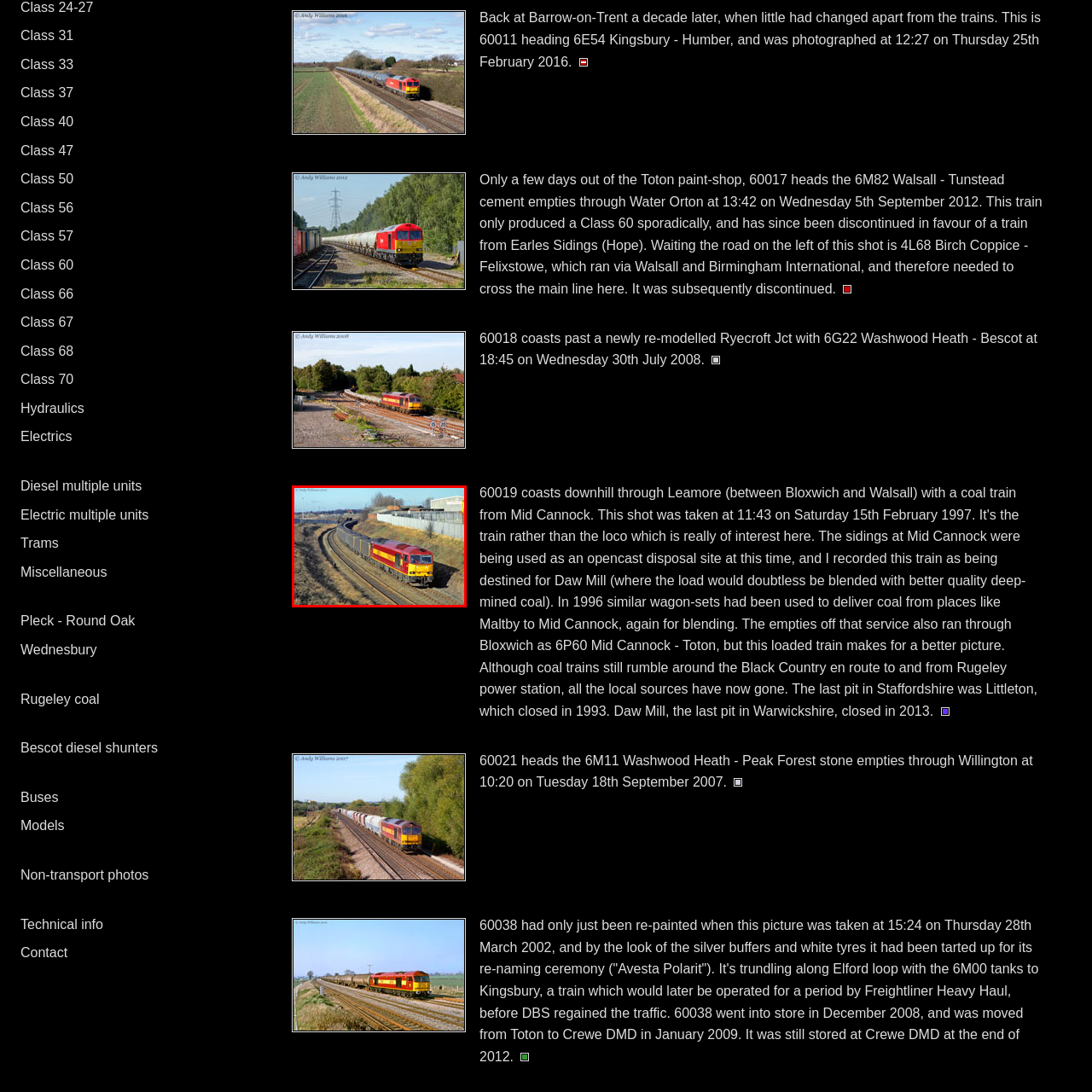What is the locomotive pulling?
Analyze the image surrounded by the red bounding box and answer the question in detail.

According to the caption, the train is pulling a line of black freight cars, highlighting its role in transporting goods.